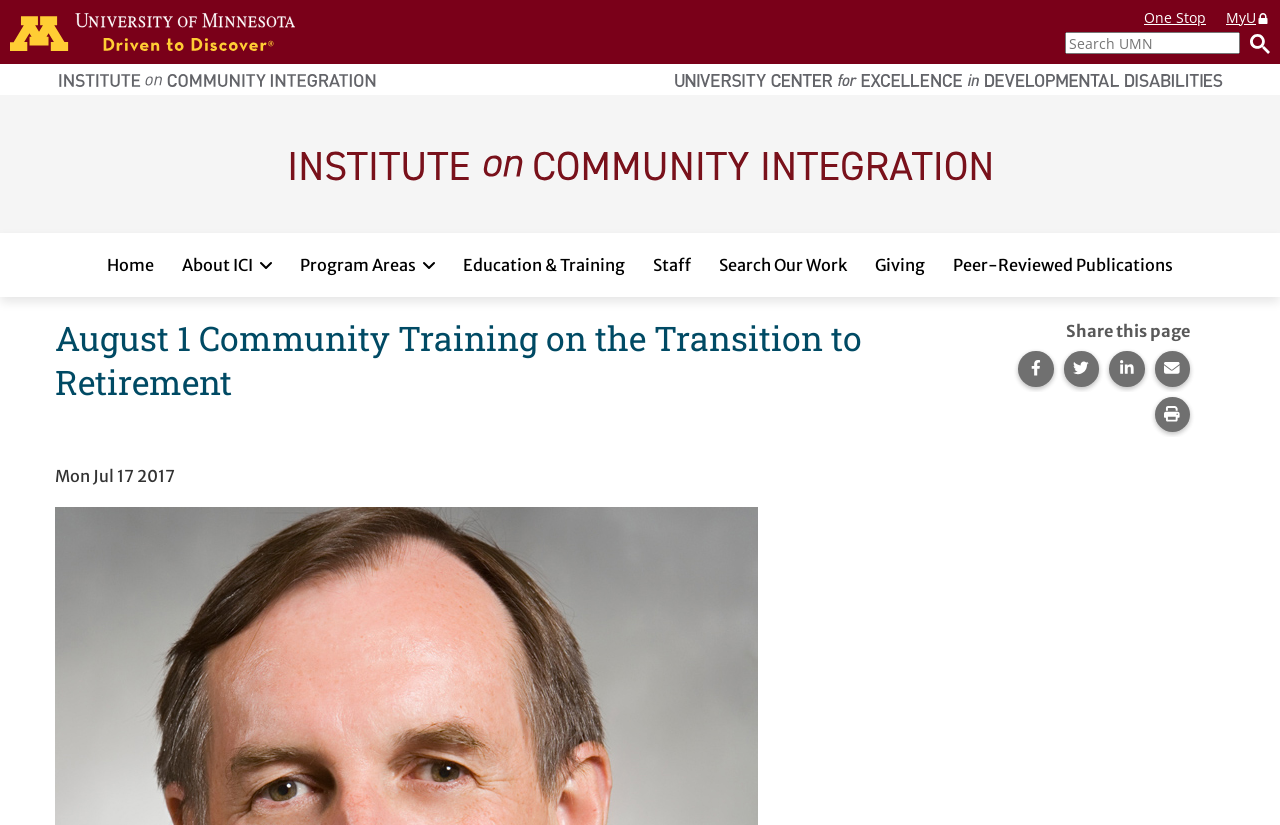Highlight the bounding box coordinates of the element you need to click to perform the following instruction: "Go to One Stop."

[0.894, 0.01, 0.942, 0.034]